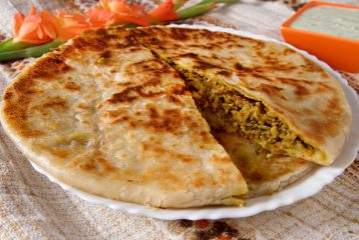Compose an extensive description of the image.

This image showcases a freshly prepared Chicken Kheema Paratha, a delightful Indian flatbread stuffed with spiced ground chicken. The paratha is golden brown with a crispy exterior, indicating that it has been perfectly cooked on a hot griddle. One half of the paratha is cut, revealing the savory filling of minced chicken that is richly seasoned, making it an appetizing dish. In the background, colorful flowers add a vibrant touch, while a small bowl of green chutney sits on the side, providing a refreshing accompaniment to the dish. This recipe, lovingly shared by Sumathi, aims to highlight the tastiness and simplicity of making Chicken Kheema Paratha, paired with fresh chicken sourced from Licious.